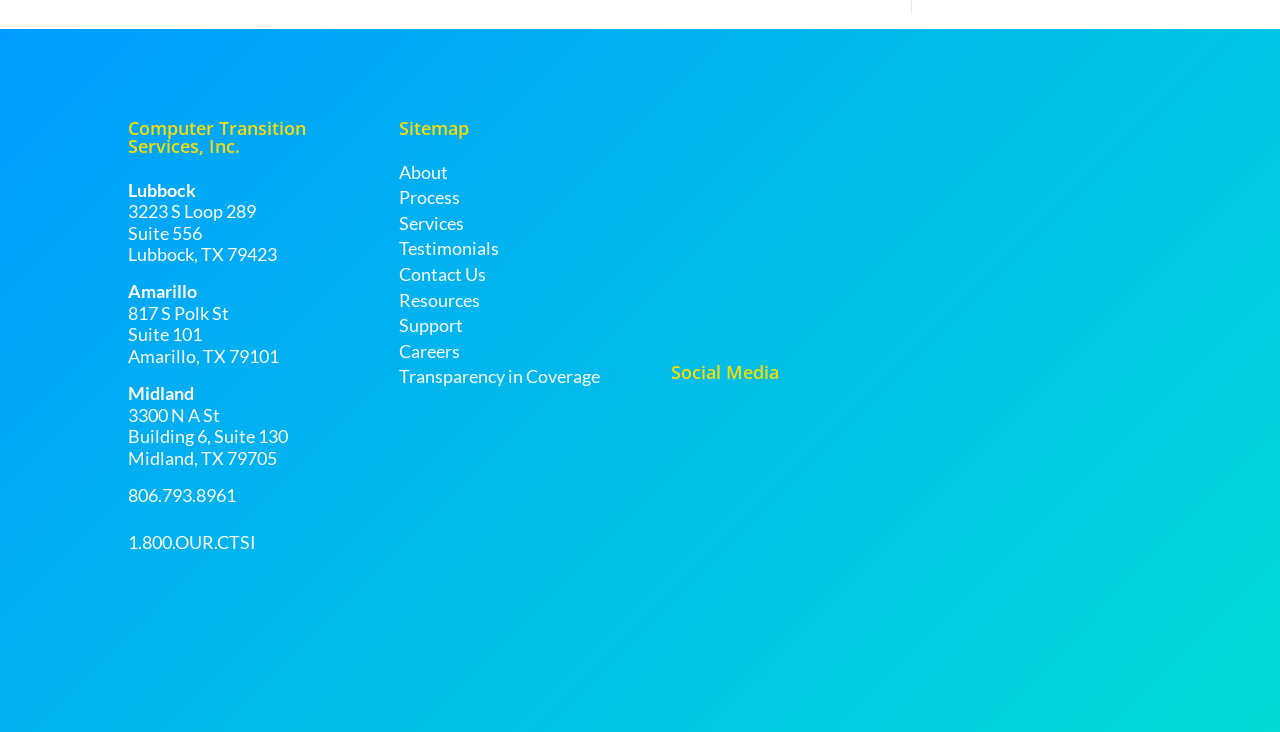What is the name of the logo at the top-right corner of the webpage?
Based on the screenshot, answer the question with a single word or phrase.

Lubbock Safe